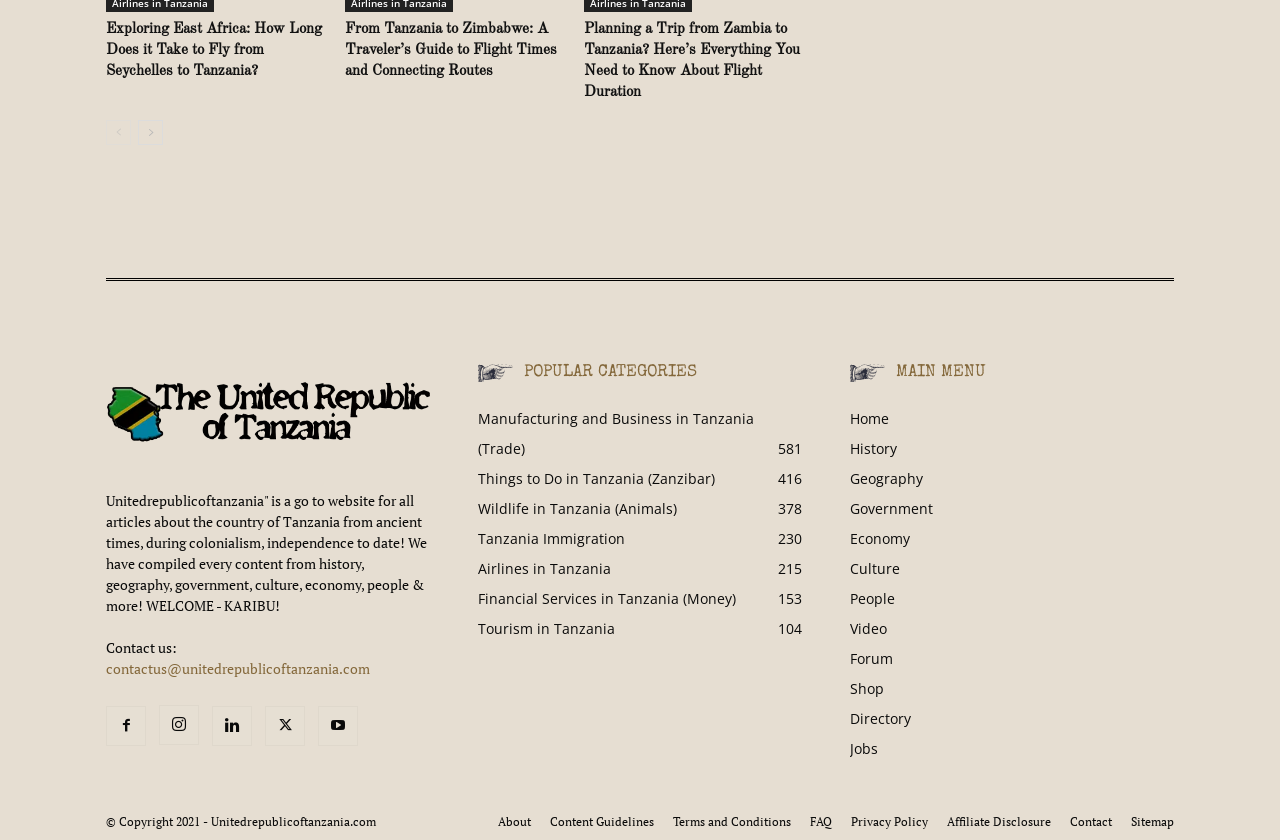What is the copyright year of the website?
Please provide a comprehensive and detailed answer to the question.

The copyright year of the website can be found in the StaticText element with the text '© Copyright 2021 - Unitedrepublicoftanzania.com' which is located at the bottom of the webpage.